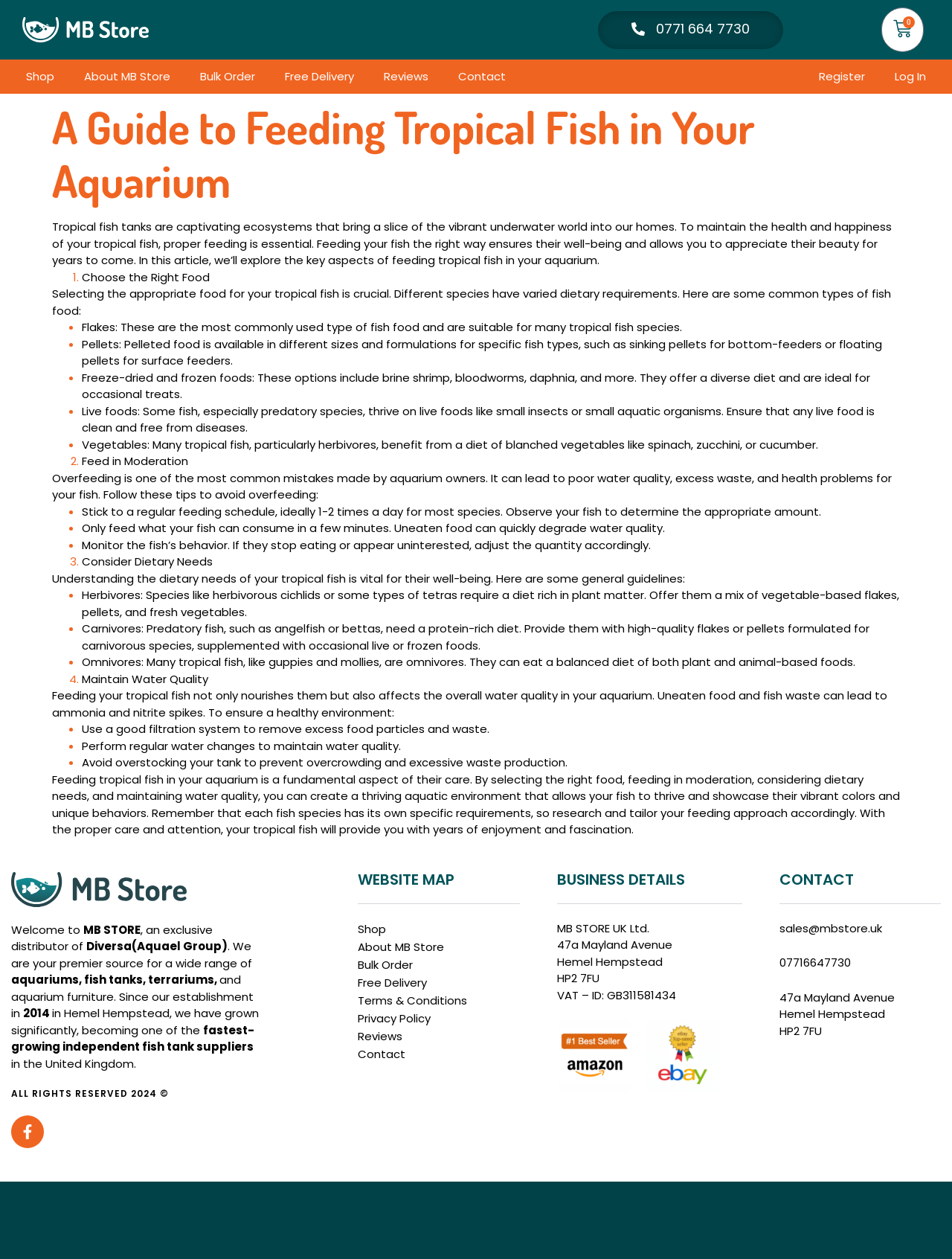Locate the bounding box coordinates of the clickable region to complete the following instruction: "Click the 'Bulk Order' link."

[0.195, 0.047, 0.284, 0.074]